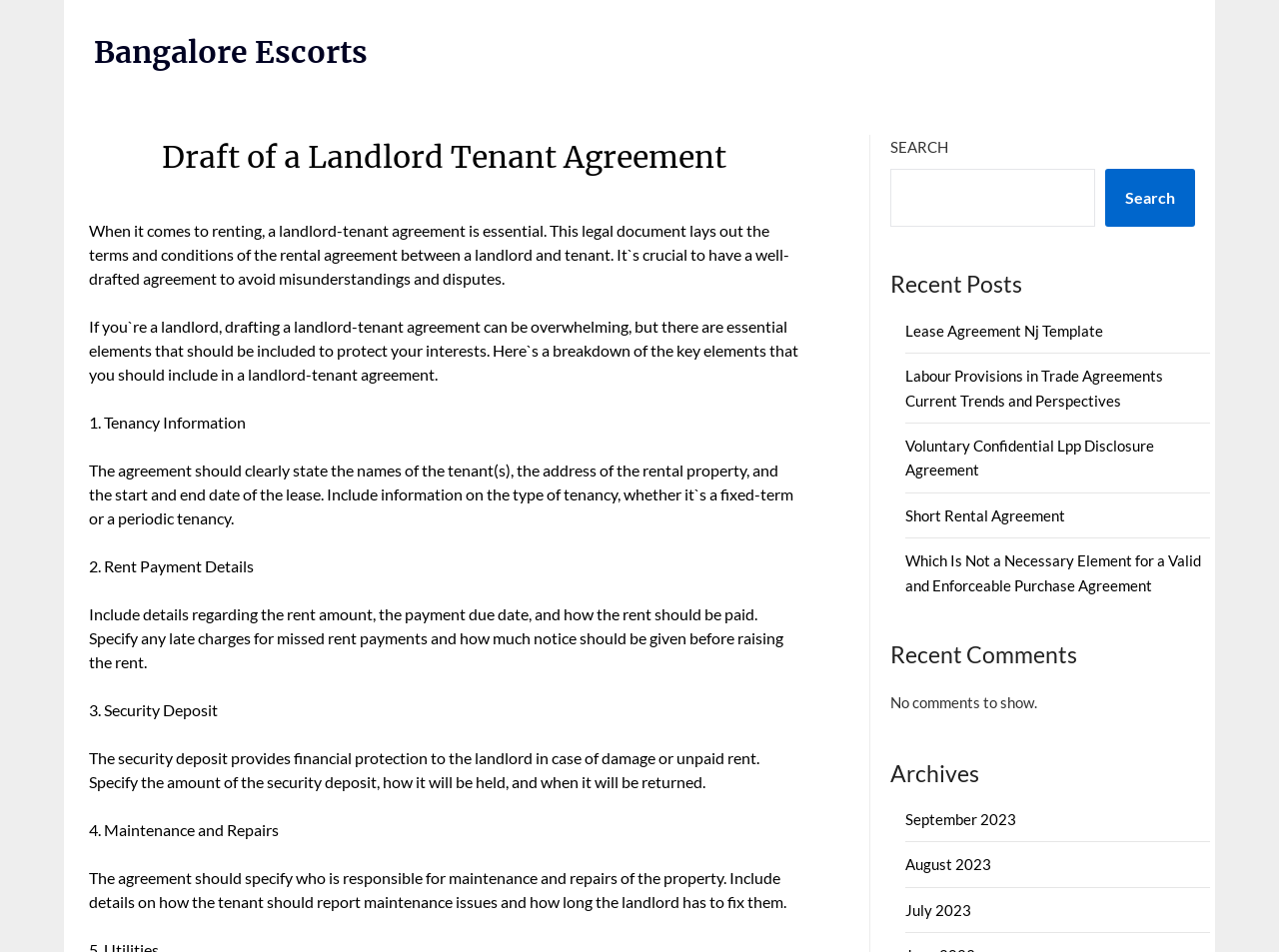Select the bounding box coordinates of the element I need to click to carry out the following instruction: "Read the 'Tenancy Information' section".

[0.07, 0.433, 0.192, 0.453]